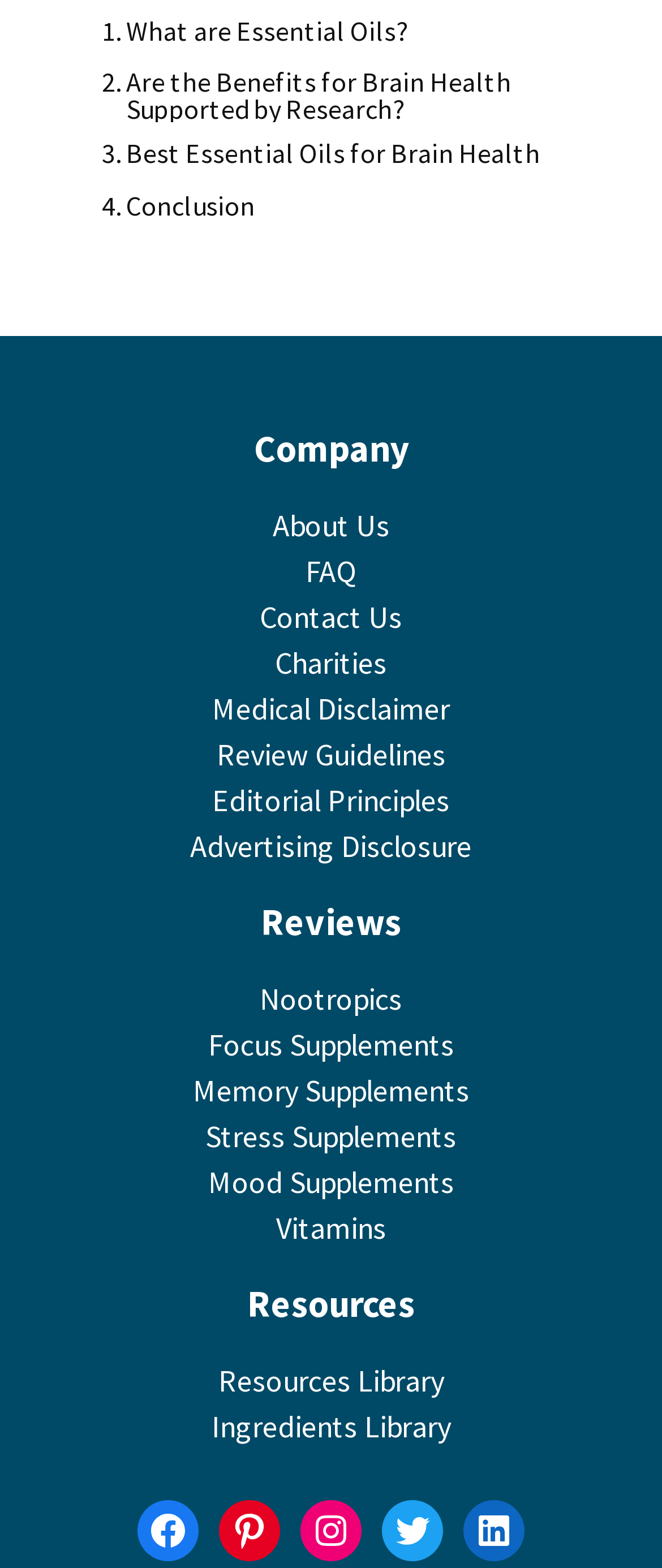How many social media links are there?
Can you give a detailed and elaborate answer to the question?

I counted the number of social media links at the bottom of the page, which includes links to Facebook, Pinterest, Instagram, Twitter, and LinkedIn.